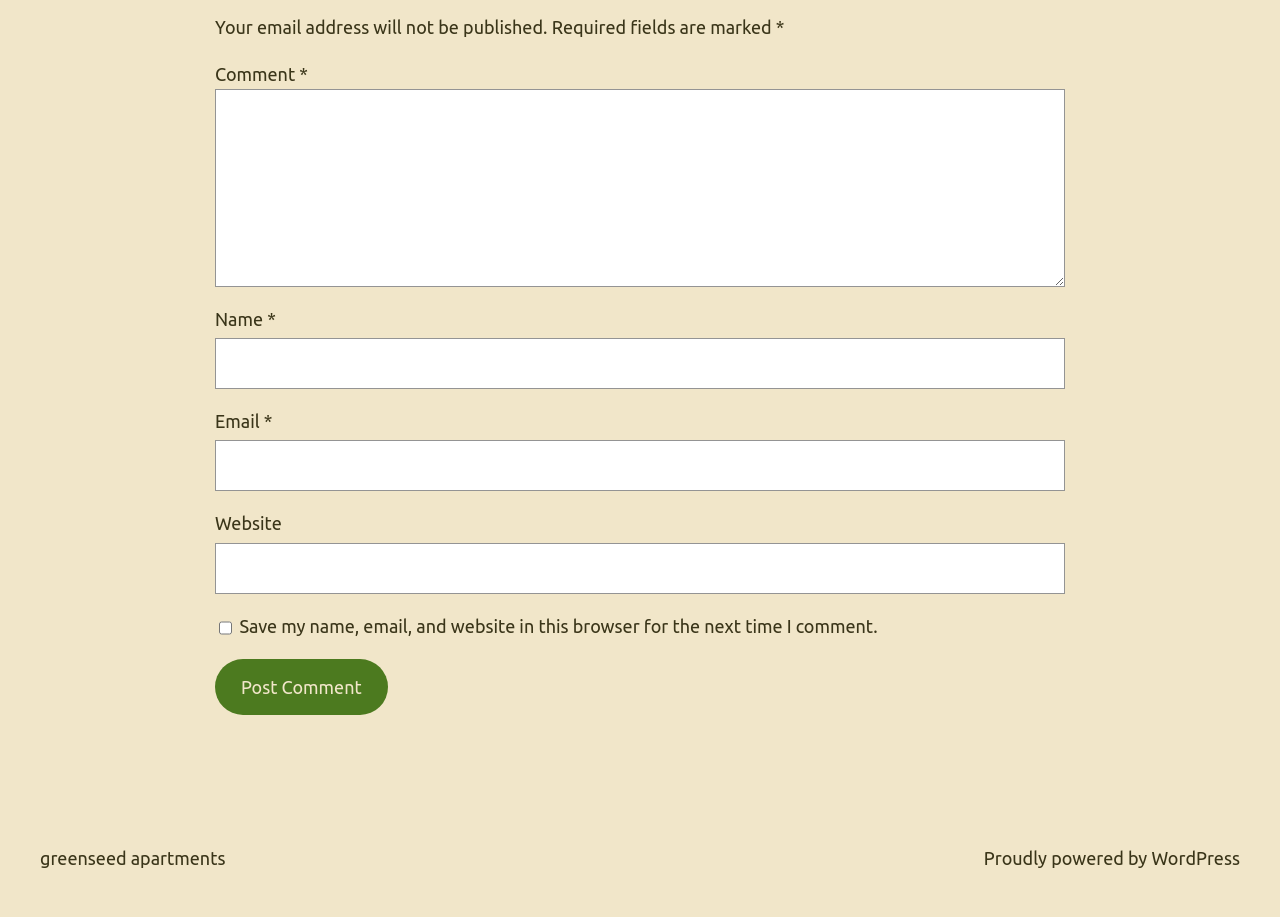Pinpoint the bounding box coordinates of the element you need to click to execute the following instruction: "Click the Post Comment button". The bounding box should be represented by four float numbers between 0 and 1, in the format [left, top, right, bottom].

[0.168, 0.718, 0.303, 0.78]